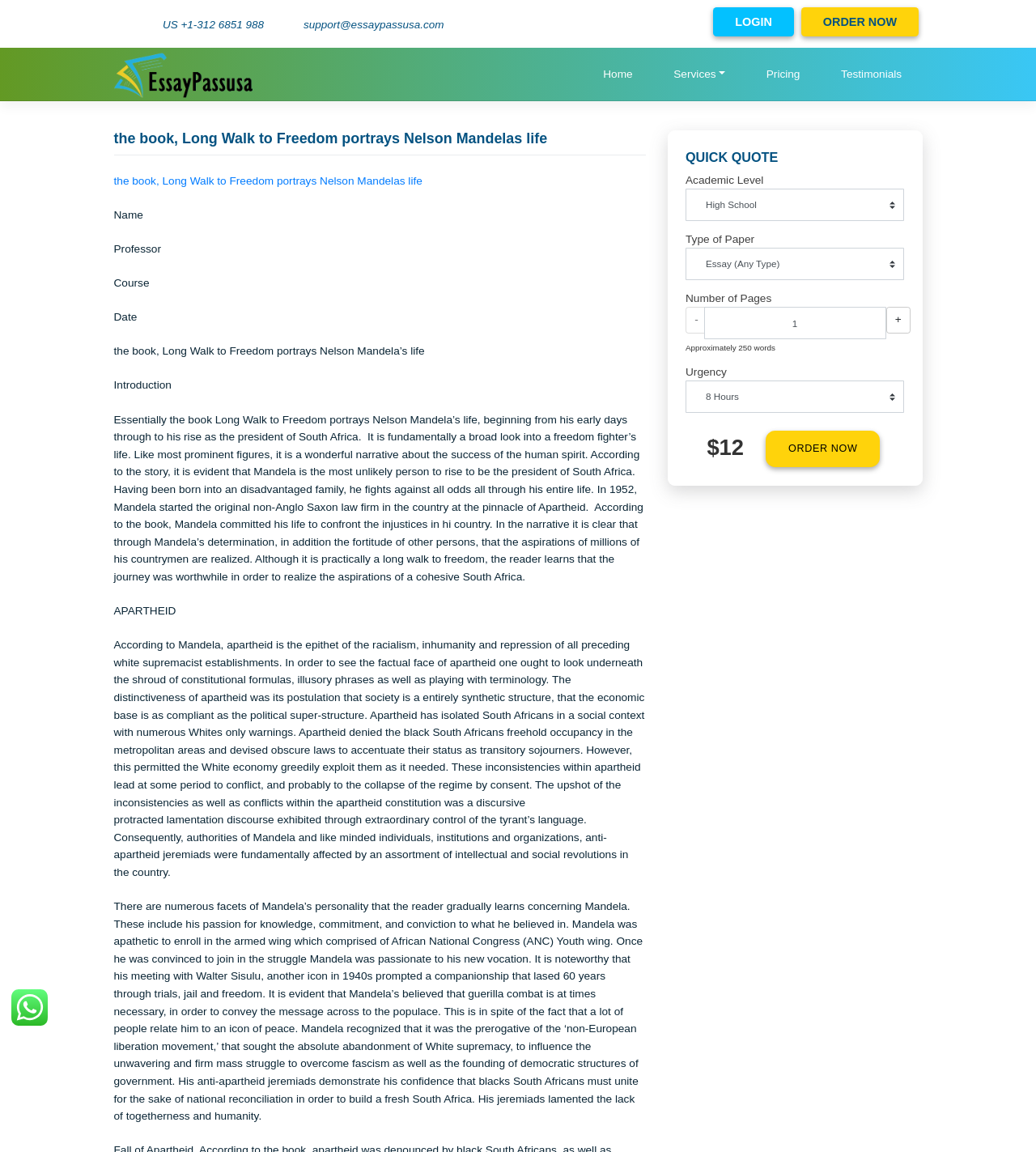Identify the bounding box coordinates of the region that needs to be clicked to carry out this instruction: "Click the link to view Services". Provide these coordinates as four float numbers ranging from 0 to 1, i.e., [left, top, right, bottom].

[0.708, 0.047, 0.792, 0.096]